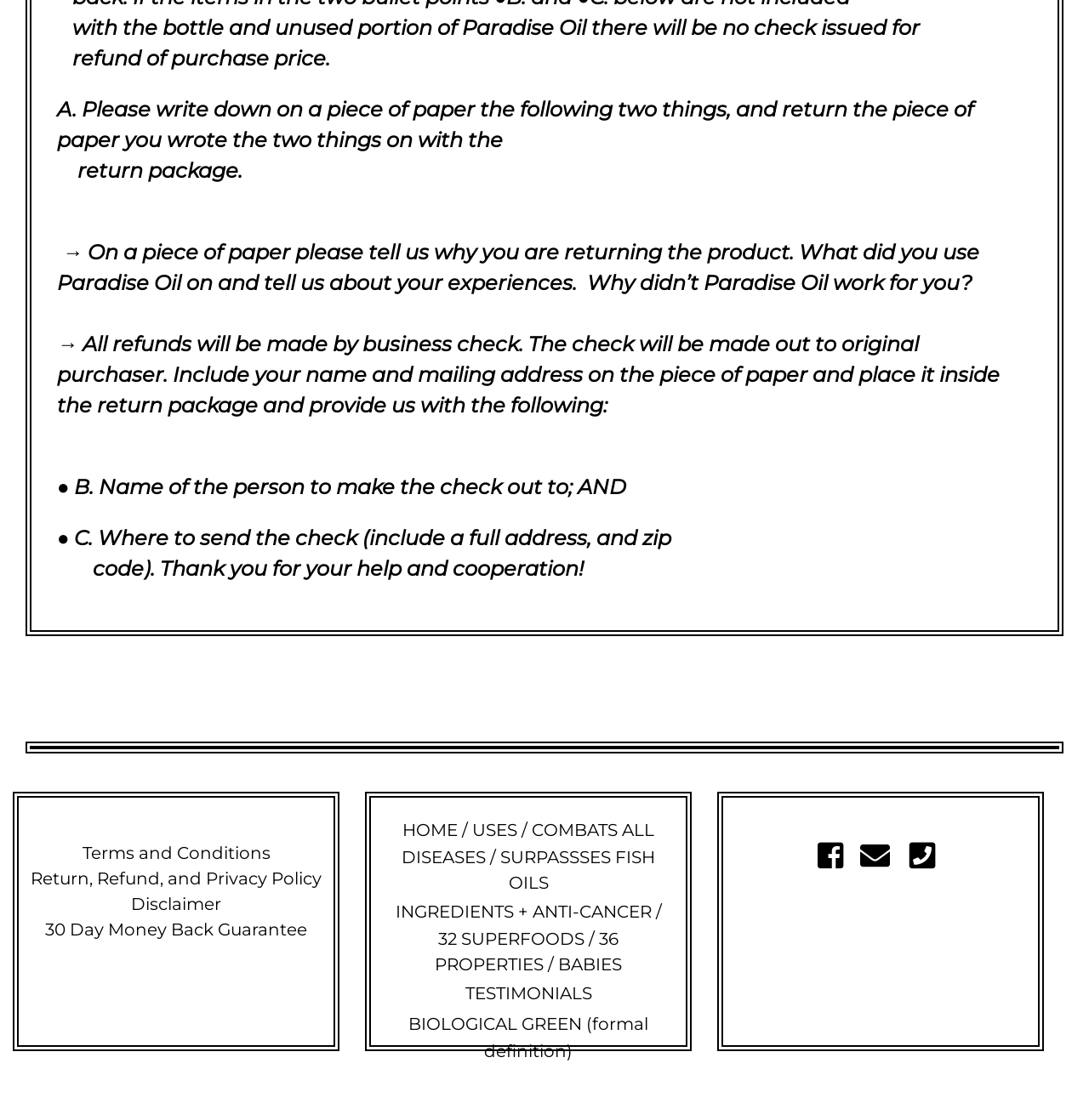Please give the bounding box coordinates of the area that should be clicked to fulfill the following instruction: "Click on BLOG". The coordinates should be in the format of four float numbers from 0 to 1, i.e., [left, top, right, bottom].

[0.462, 0.955, 0.508, 0.974]